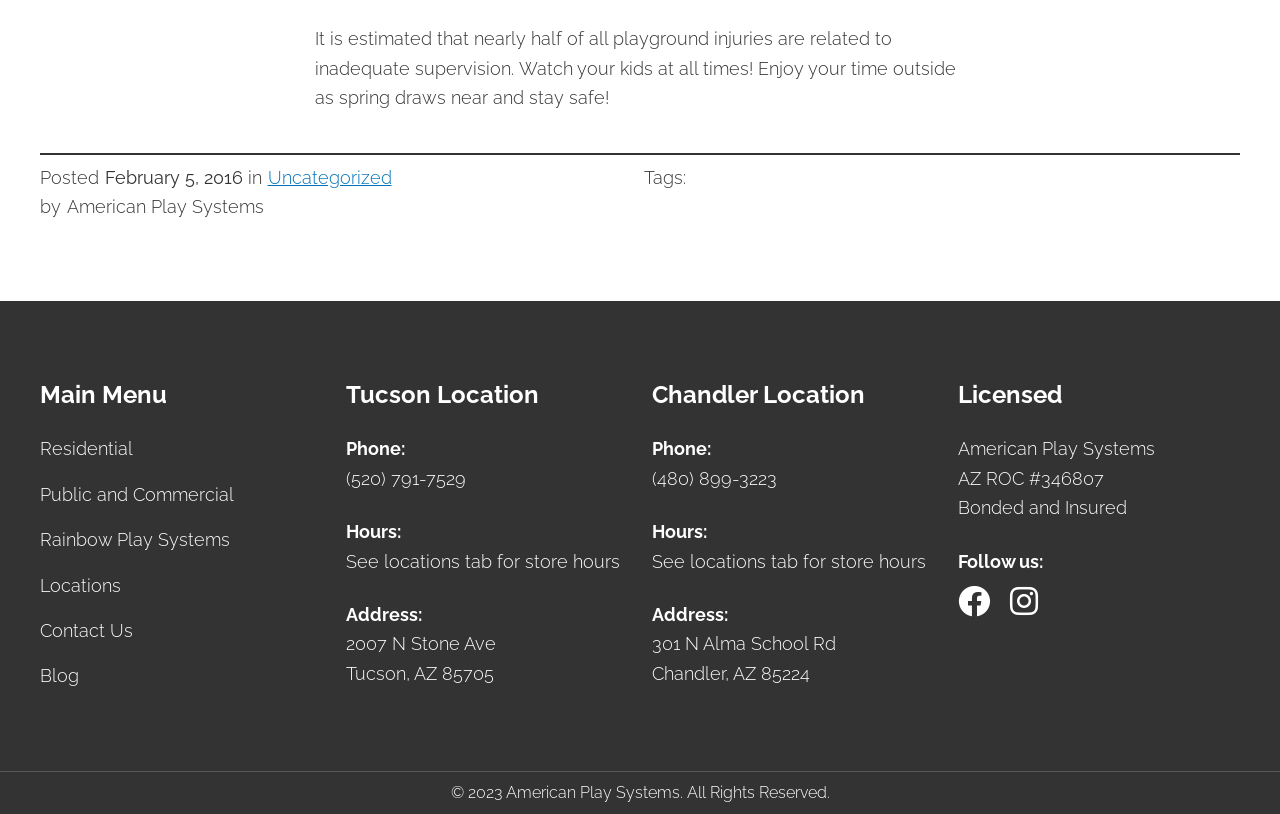What is the phone number of the Tucson location?
Analyze the image and provide a thorough answer to the question.

The answer can be found in the StaticText element with the text '(520) 791-7529' which is located under the 'Phone:' label in the 'Tucson Location' section.